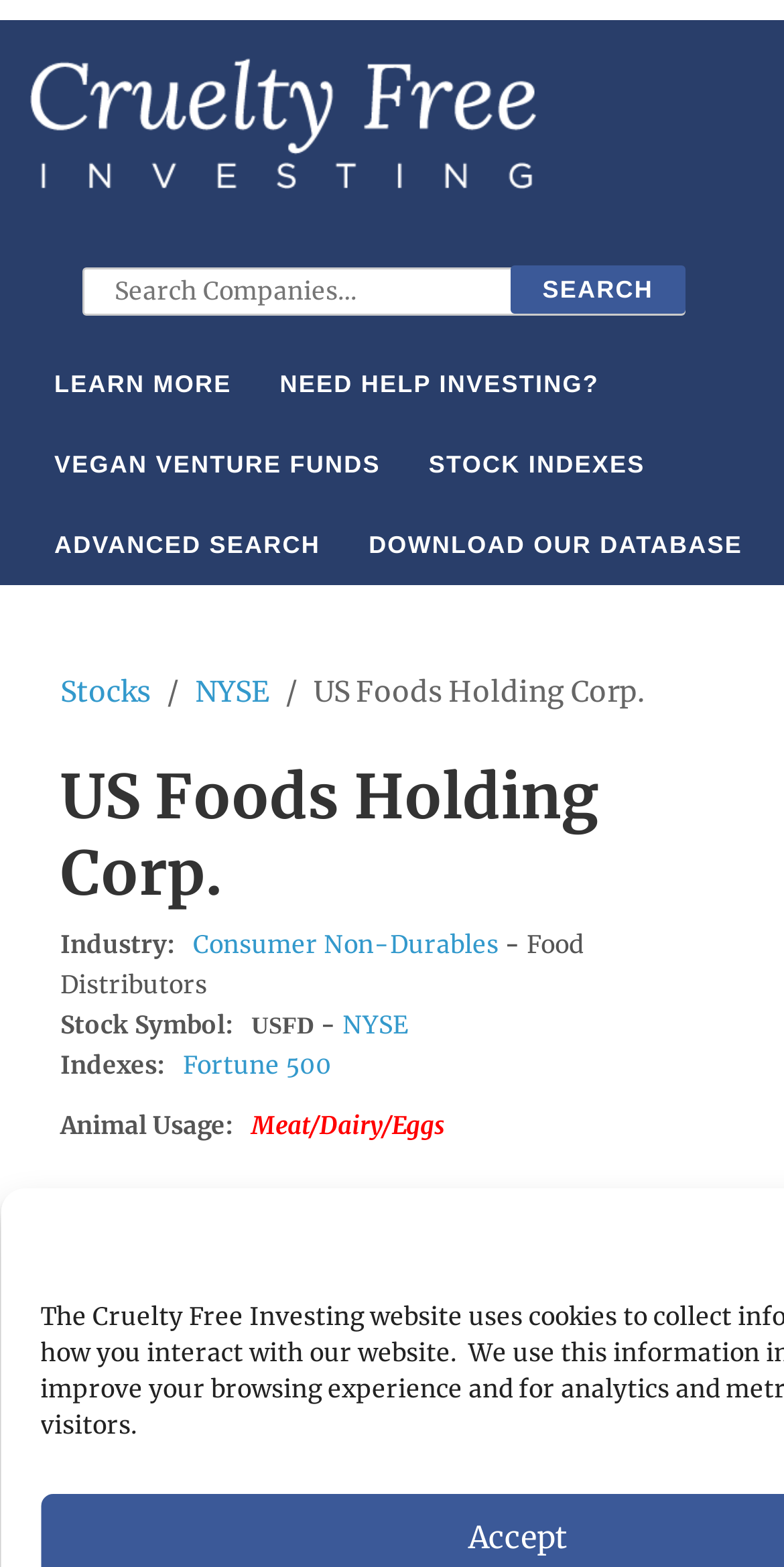Determine the bounding box coordinates of the clickable region to execute the instruction: "Search for companies". The coordinates should be four float numbers between 0 and 1, denoted as [left, top, right, bottom].

[0.105, 0.171, 0.874, 0.201]